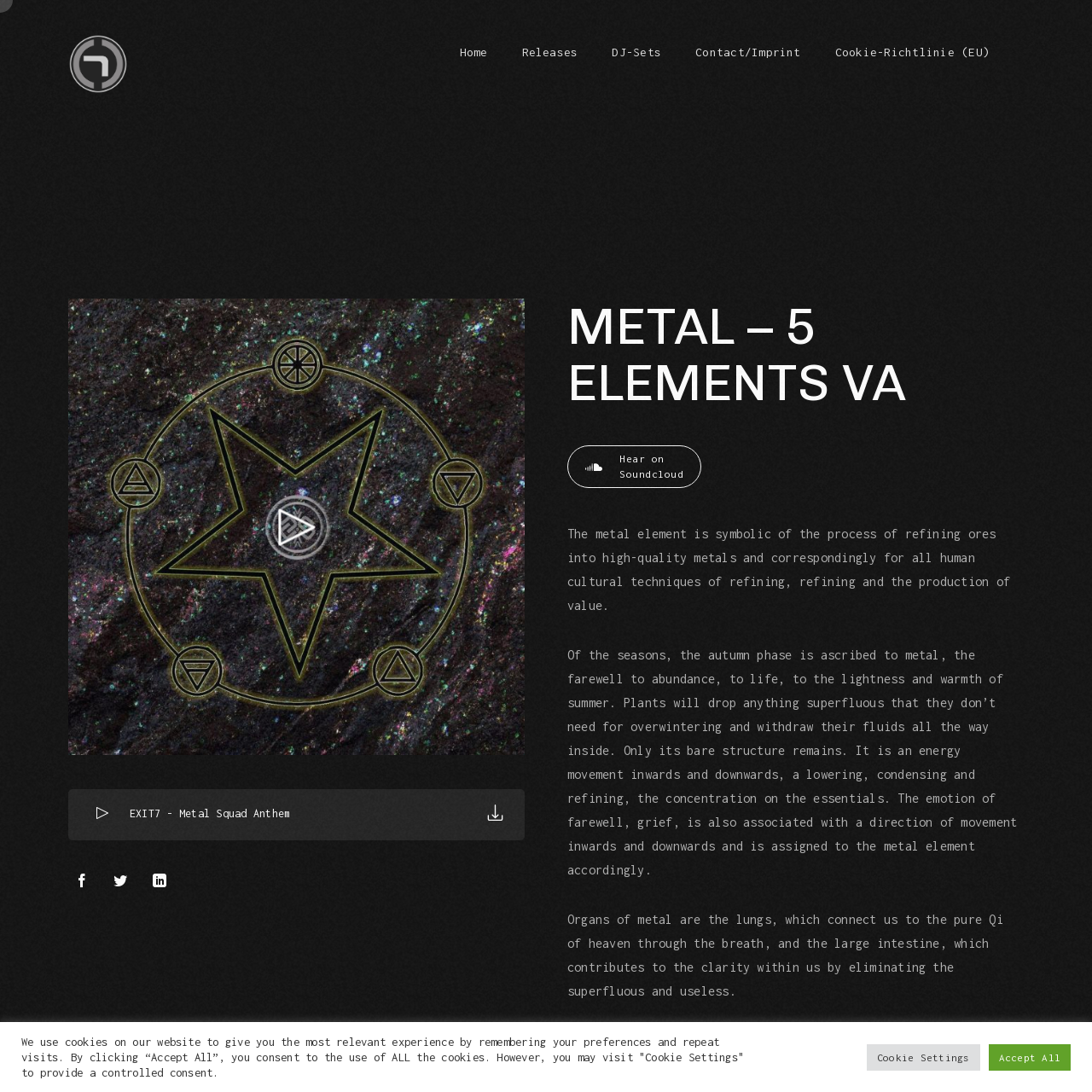Find the bounding box coordinates of the element you need to click on to perform this action: 'Click the Releases link'. The coordinates should be represented by four float values between 0 and 1, in the format [left, top, right, bottom].

[0.478, 0.038, 0.529, 0.081]